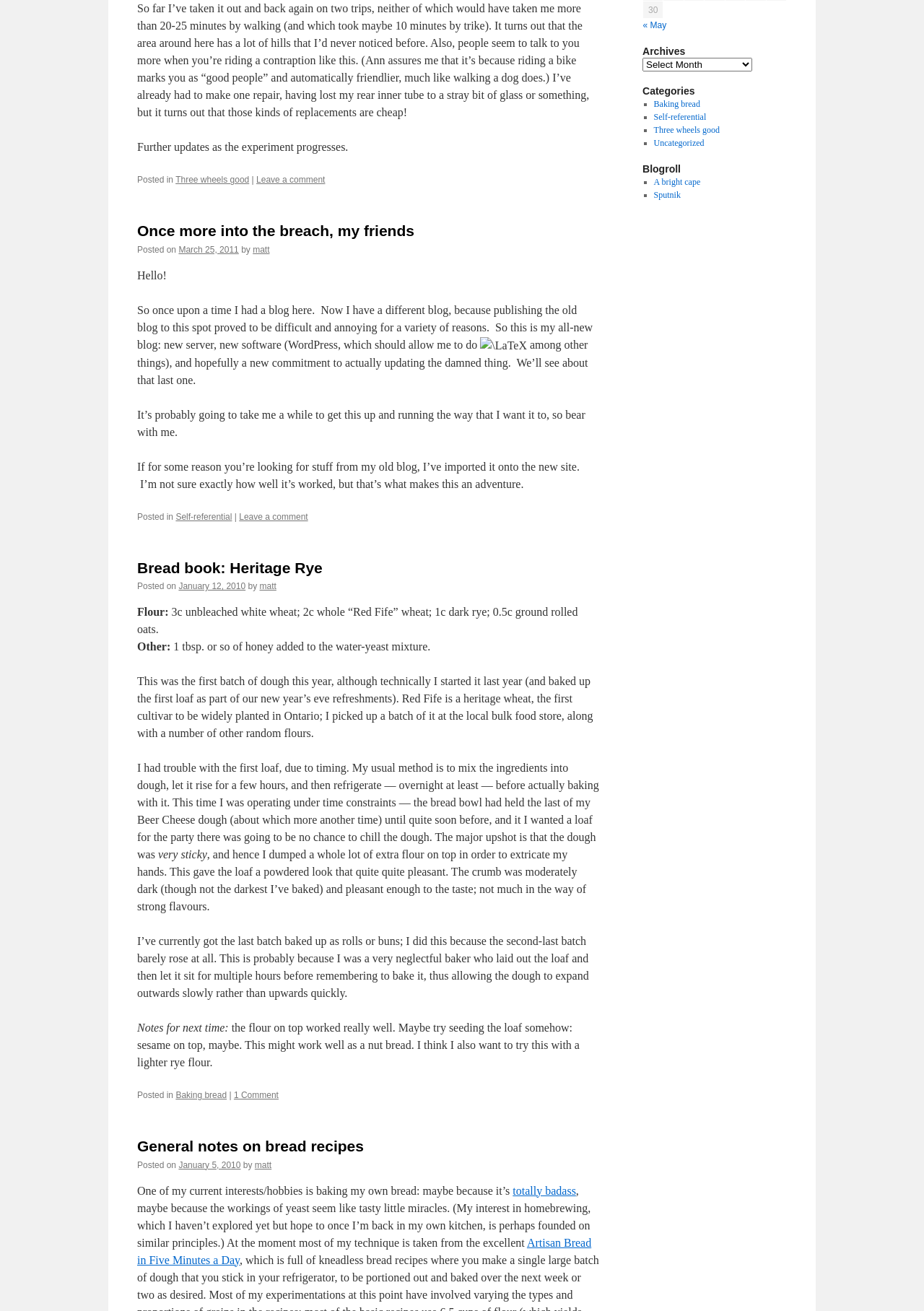Determine the bounding box coordinates for the UI element matching this description: "Sputnik".

[0.707, 0.145, 0.737, 0.153]